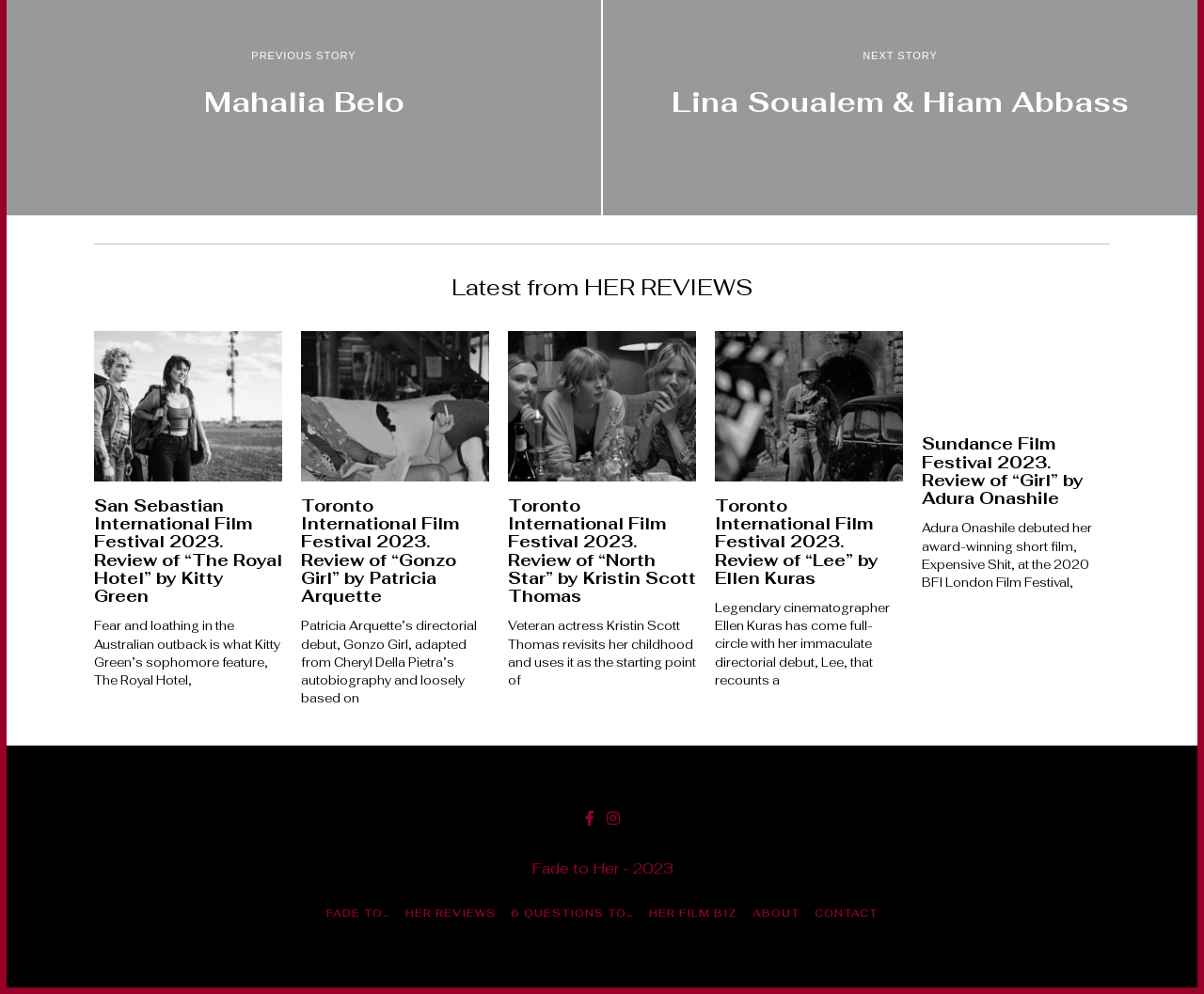Please answer the following query using a single word or phrase: 
Who are the authors mentioned on this webpage?

Mahalia Belo, Lina Soualem, Hiam Abbass